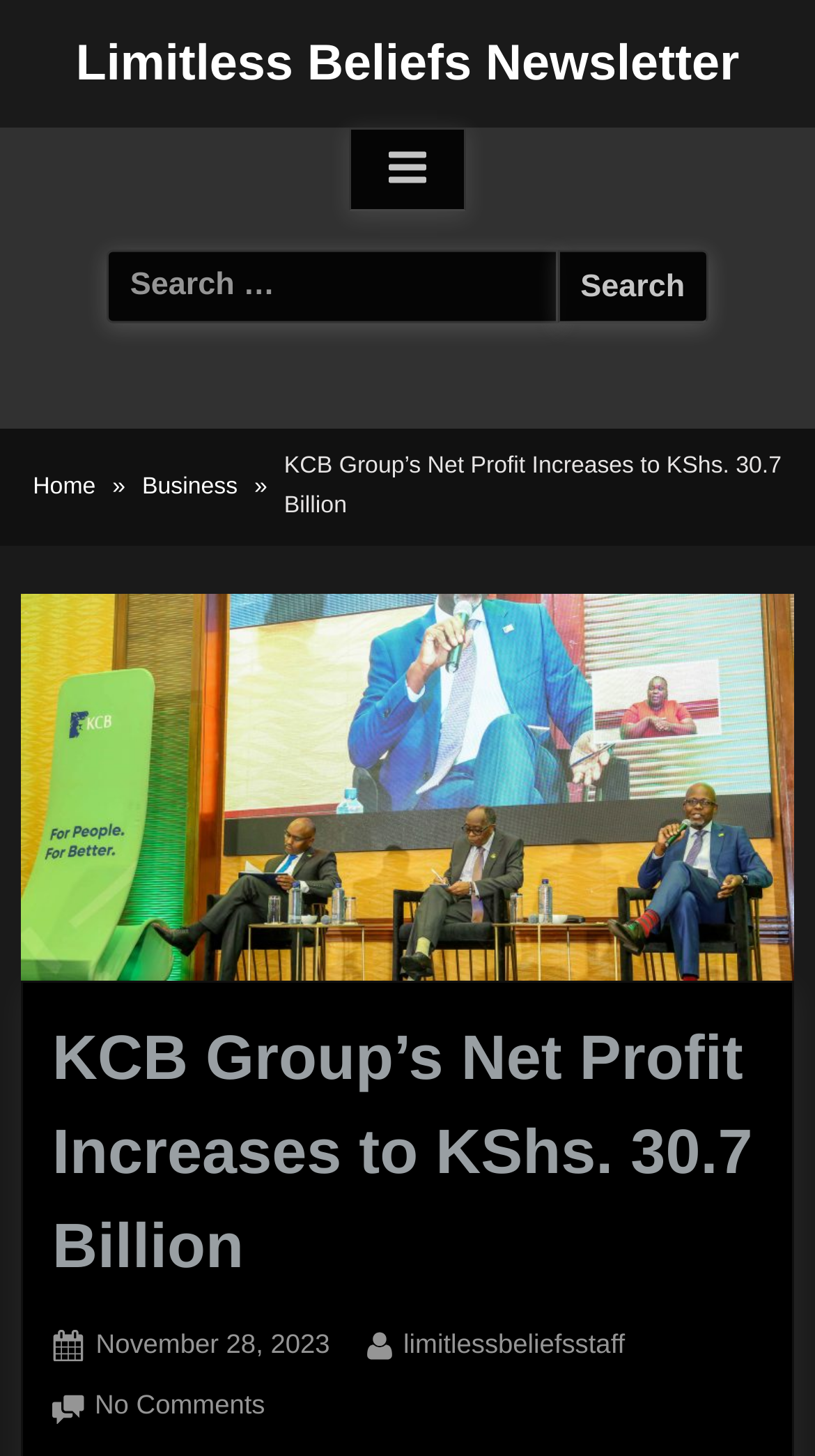Provide a one-word or short-phrase answer to the question:
What is the name of the newsletter?

Limitless Beliefs Newsletter